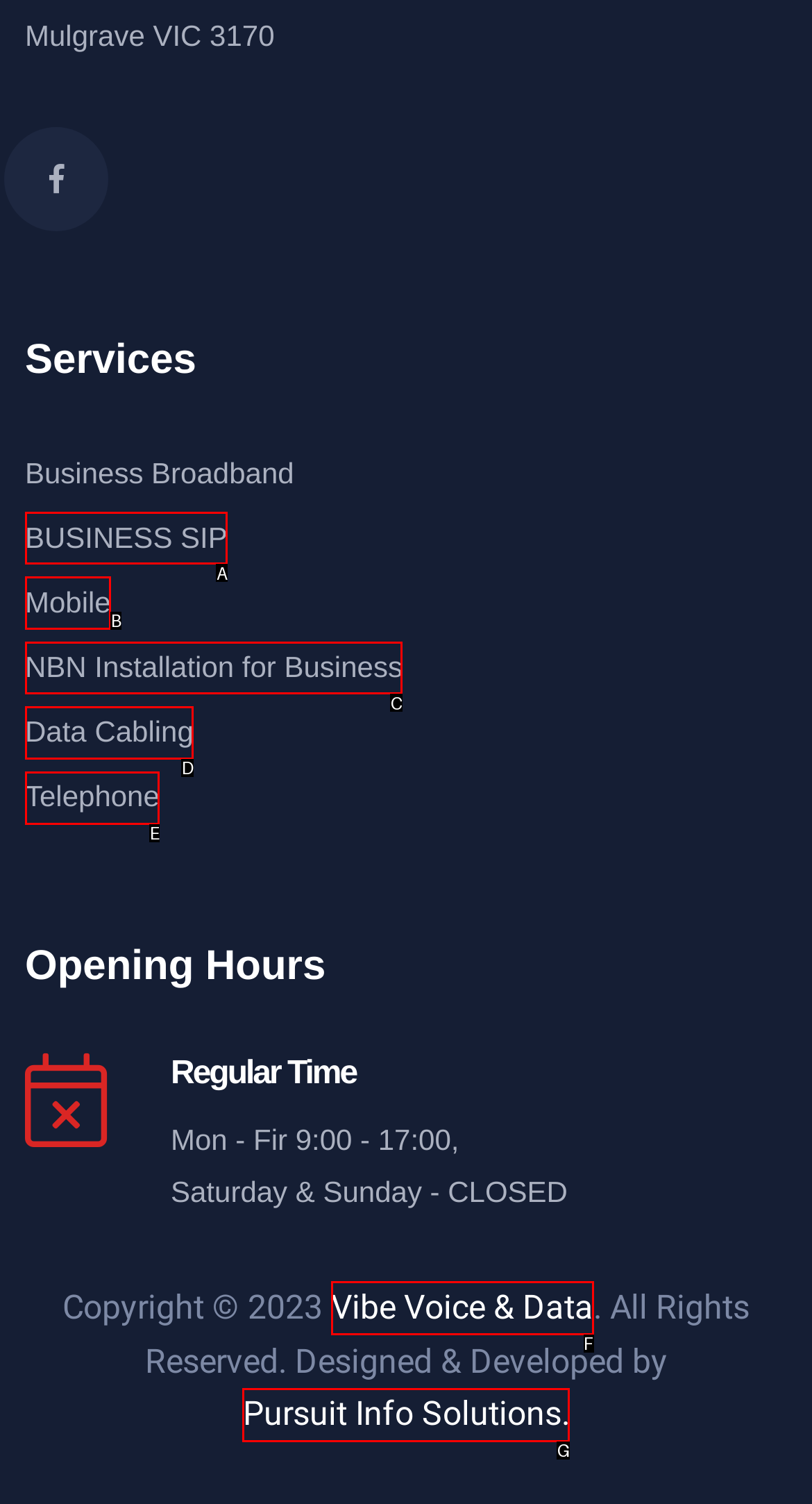Select the HTML element that fits the following description: Pursuit Info Solutions.
Provide the letter of the matching option.

G